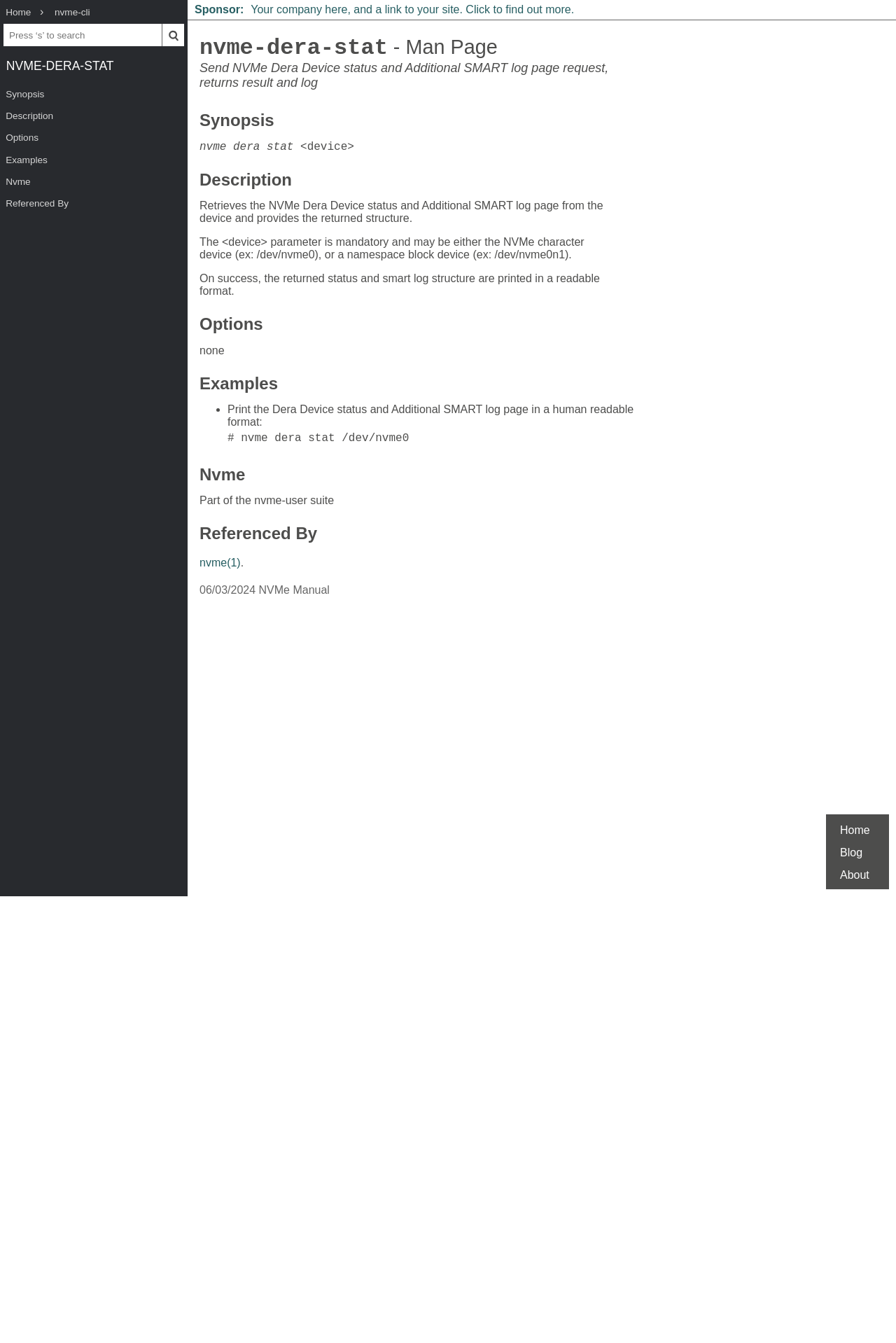Explain the features and main sections of the webpage comprehensively.

This webpage is about the `nvme-dera-stat` command, which retrieves the NVMe Dera Device status and Additional SMART log page from a device and provides the returned structure. 

At the top left of the page, there are four links: "Home", "nvme-cli", a search box with a "Search" button, and a link to "NVME-DERA-STAT". Below these links, there are several tabs: "Synopsis", "Description", "Options", "Examples", "Nvme", and "Referenced By". 

The main content of the page is divided into sections, each with a heading. The "Synopsis" section is brief, while the "Description" section provides more details about the command, including the mandatory device parameter and the output format. The "Options" section is empty, indicating that there are no options available for this command. 

The "Examples" section provides a sample command with a brief description. The "Nvme" section mentions that this command is part of the nvme-user suite. The "Referenced By" section lists a related command, `nvme(1)`. 

At the bottom of the page, there is a footer section with links to "Home", "Blog", and "About", as well as a copyright notice with the date "06/03/2024".